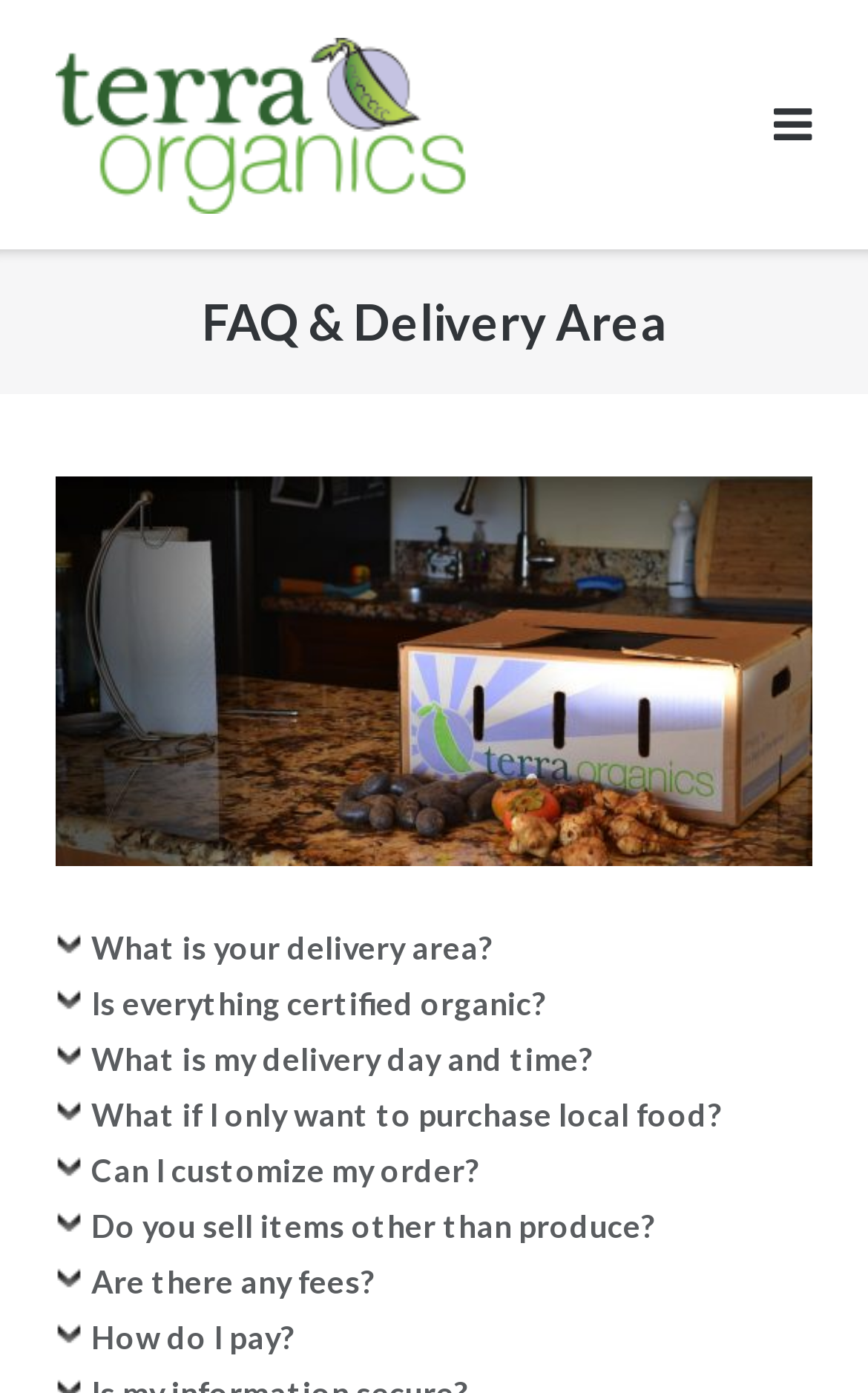Provide a thorough description of this webpage.

The webpage is about the FAQ and delivery area of a home delivery service for organic produce and more. At the top left of the page, there is a logo of "Home Delivery of Organic Produce and More" which is also a link. Below the logo, there is a heading that reads "FAQ & Delivery Area". 

To the top right of the page, there is a button with an icon. 

Below the heading, there are 8 generic elements, which are likely to be FAQs, arranged vertically from top to bottom. The first FAQ is "What is your delivery area?", followed by "Is everything certified organic?", "What is my delivery day and time?", "What if I only want to purchase local food?", "Can I customize my order?", "Do you sell items other than produce?", "Are there any fees?", and "How do I pay?" at the bottom.